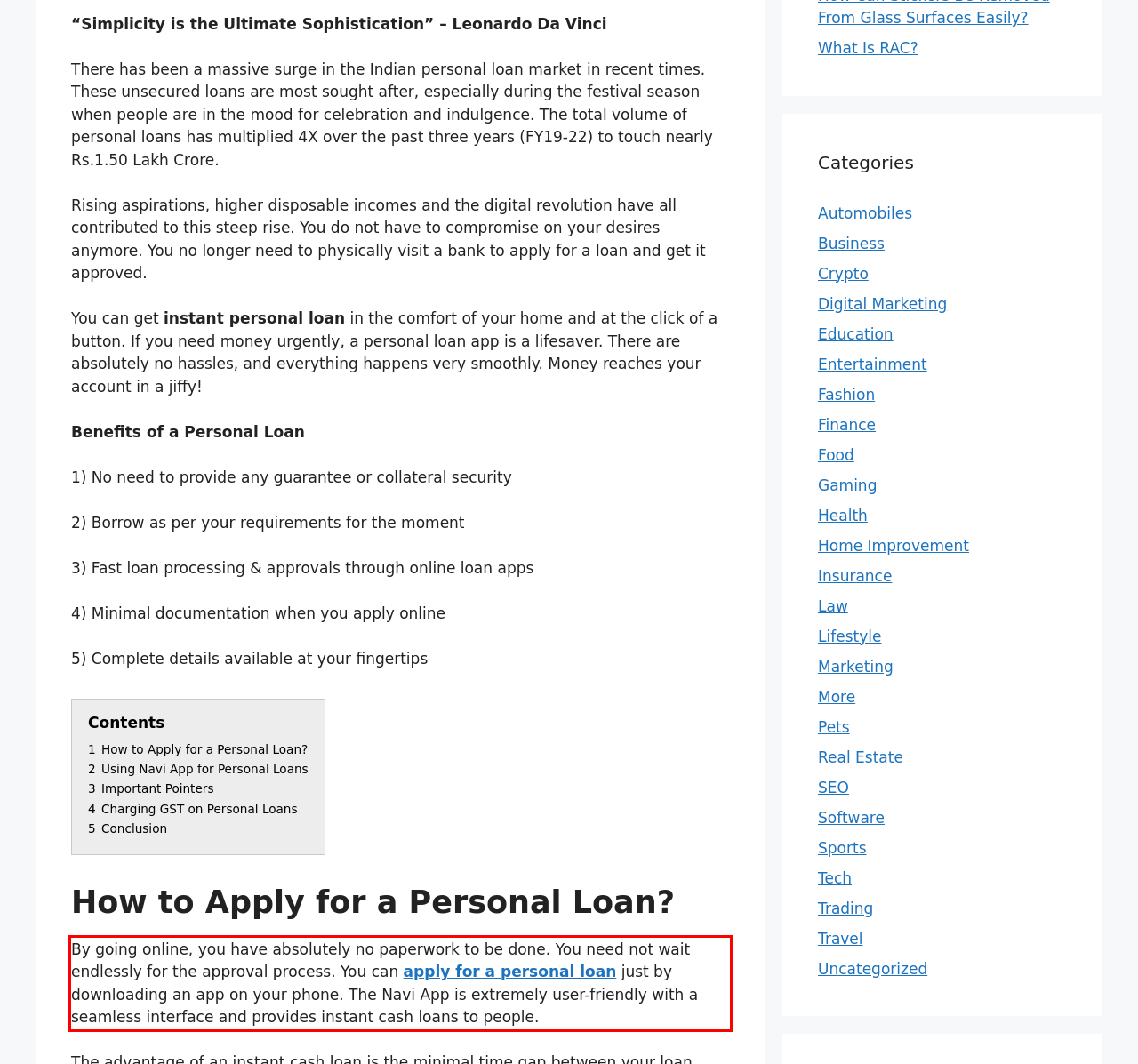Please perform OCR on the text content within the red bounding box that is highlighted in the provided webpage screenshot.

By going online, you have absolutely no paperwork to be done. You need not wait endlessly for the approval process. You can apply for a personal loan just by downloading an app on your phone. The Navi App is extremely user-friendly with a seamless interface and provides instant cash loans to people.